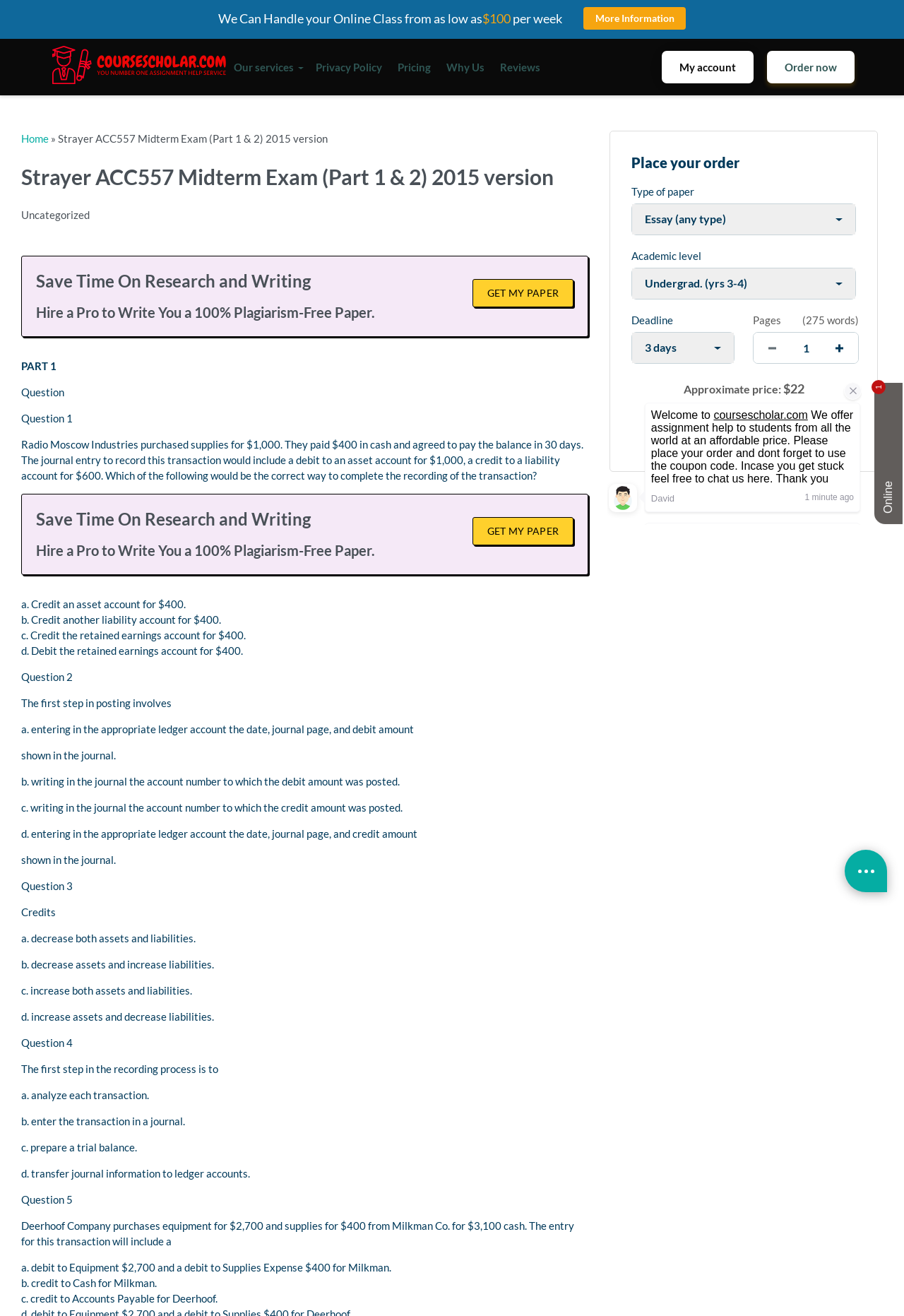Given the element description: "parent_node: Live Chat aria-label="open contacts"", predict the bounding box coordinates of this UI element. The coordinates must be four float numbers between 0 and 1, given as [left, top, right, bottom].

[0.934, 0.646, 0.981, 0.678]